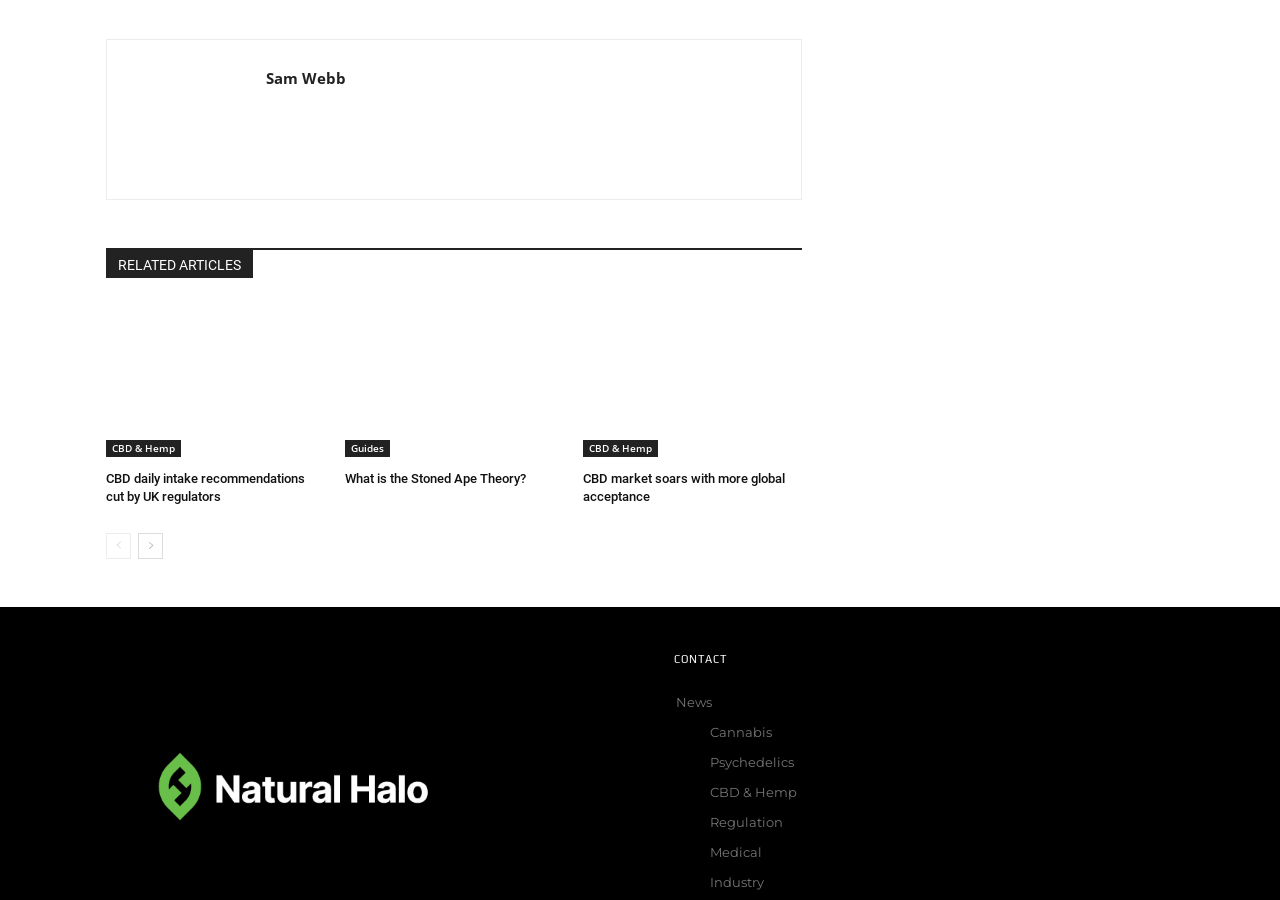Please identify the bounding box coordinates of the region to click in order to complete the task: "Change country or region". The coordinates must be four float numbers between 0 and 1, specified as [left, top, right, bottom].

None